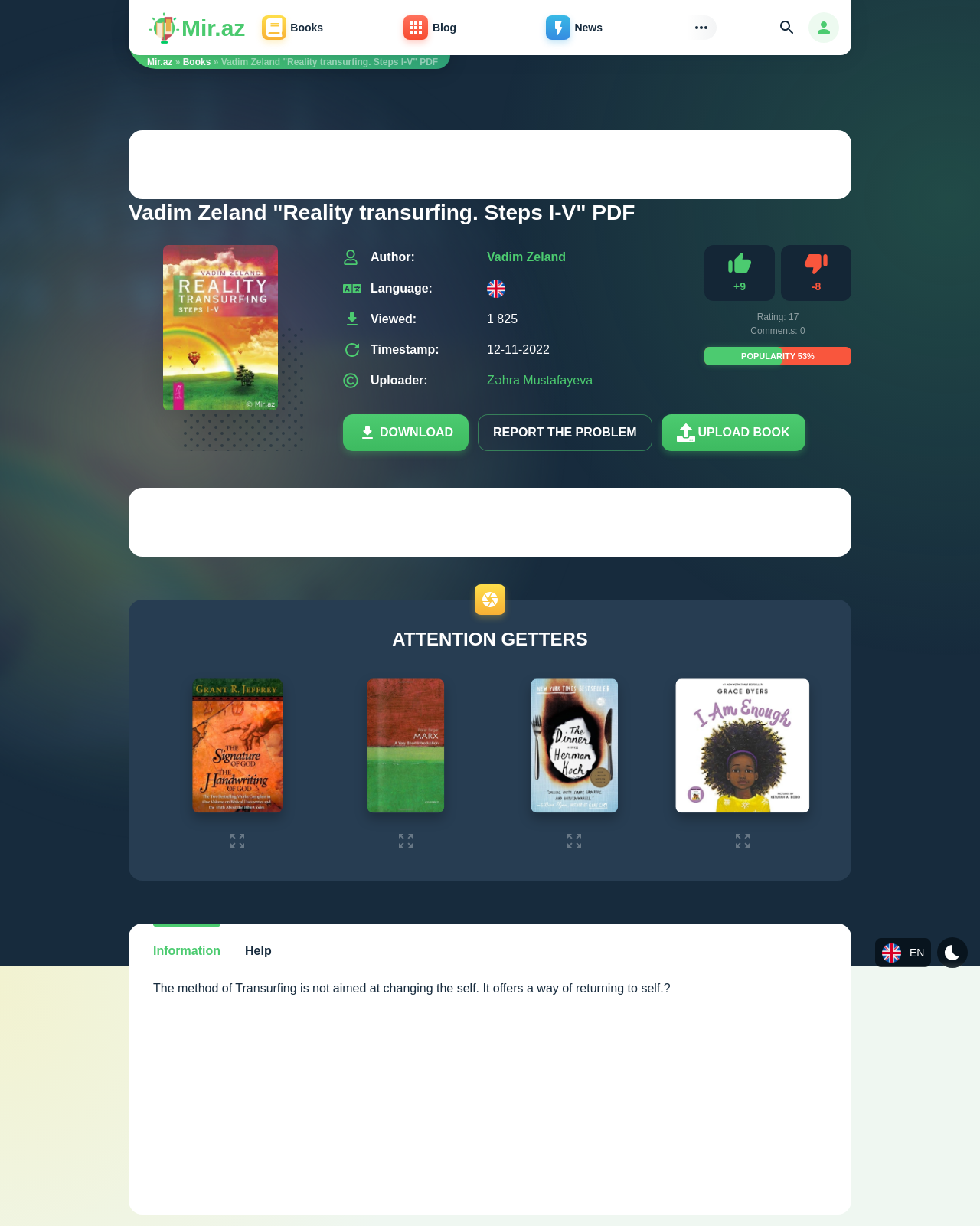Locate the bounding box coordinates of the item that should be clicked to fulfill the instruction: "Switch to 'English' language".

[0.893, 0.765, 0.95, 0.789]